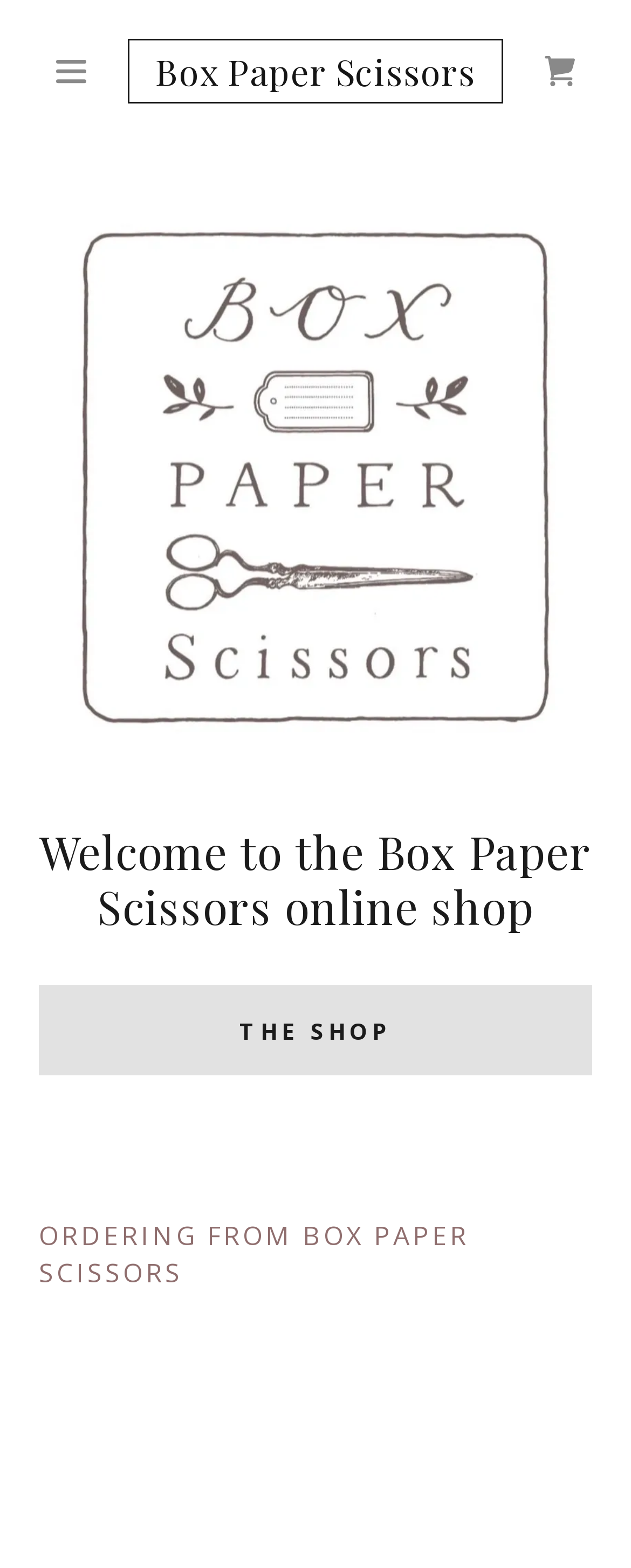What is the theme or focus of the products sold in this shop?
Please ensure your answer to the question is detailed and covers all necessary aspects.

The presence of a heading element with the text 'Welcome to the Box Paper Scissors online shop' and the overall design of the page suggest that the shop sells gifts, which is also supported by the meta description that mentions 'making gifts almost too beautiful to open'.